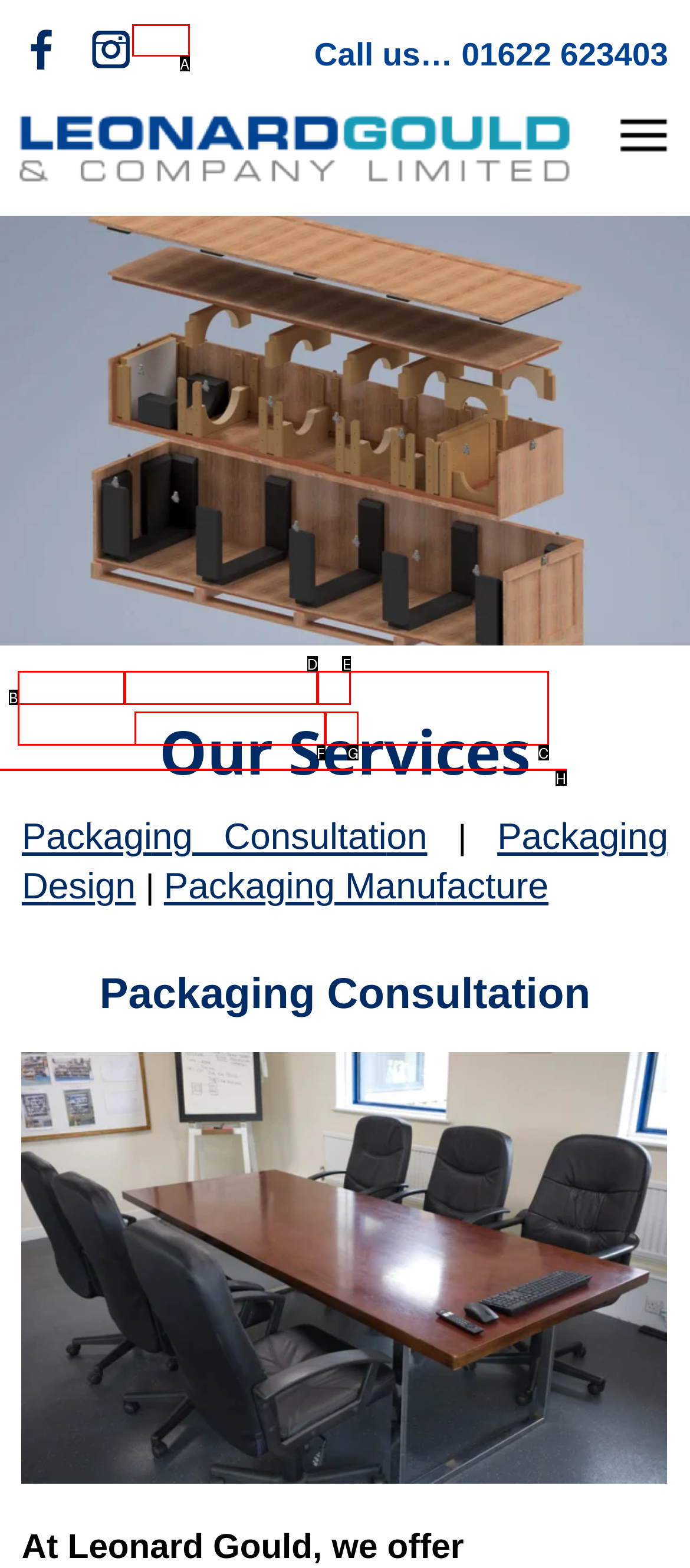Identify the option that corresponds to the description: parent_node: Our Services name="packaging-consultation". Provide only the letter of the option directly.

H